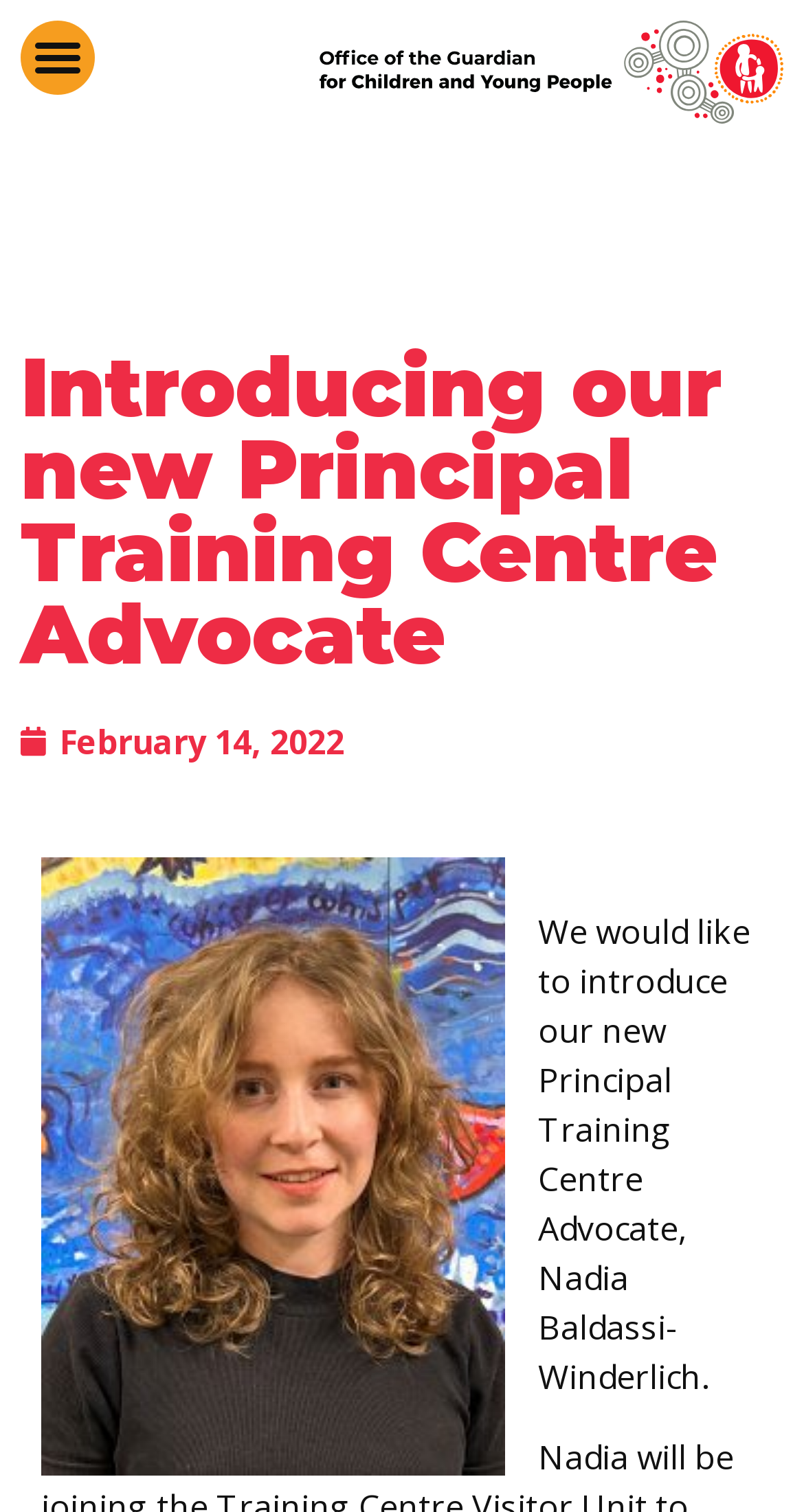Predict the bounding box coordinates of the UI element that matches this description: "February 14, 2022". The coordinates should be in the format [left, top, right, bottom] with each value between 0 and 1.

[0.026, 0.474, 0.428, 0.507]